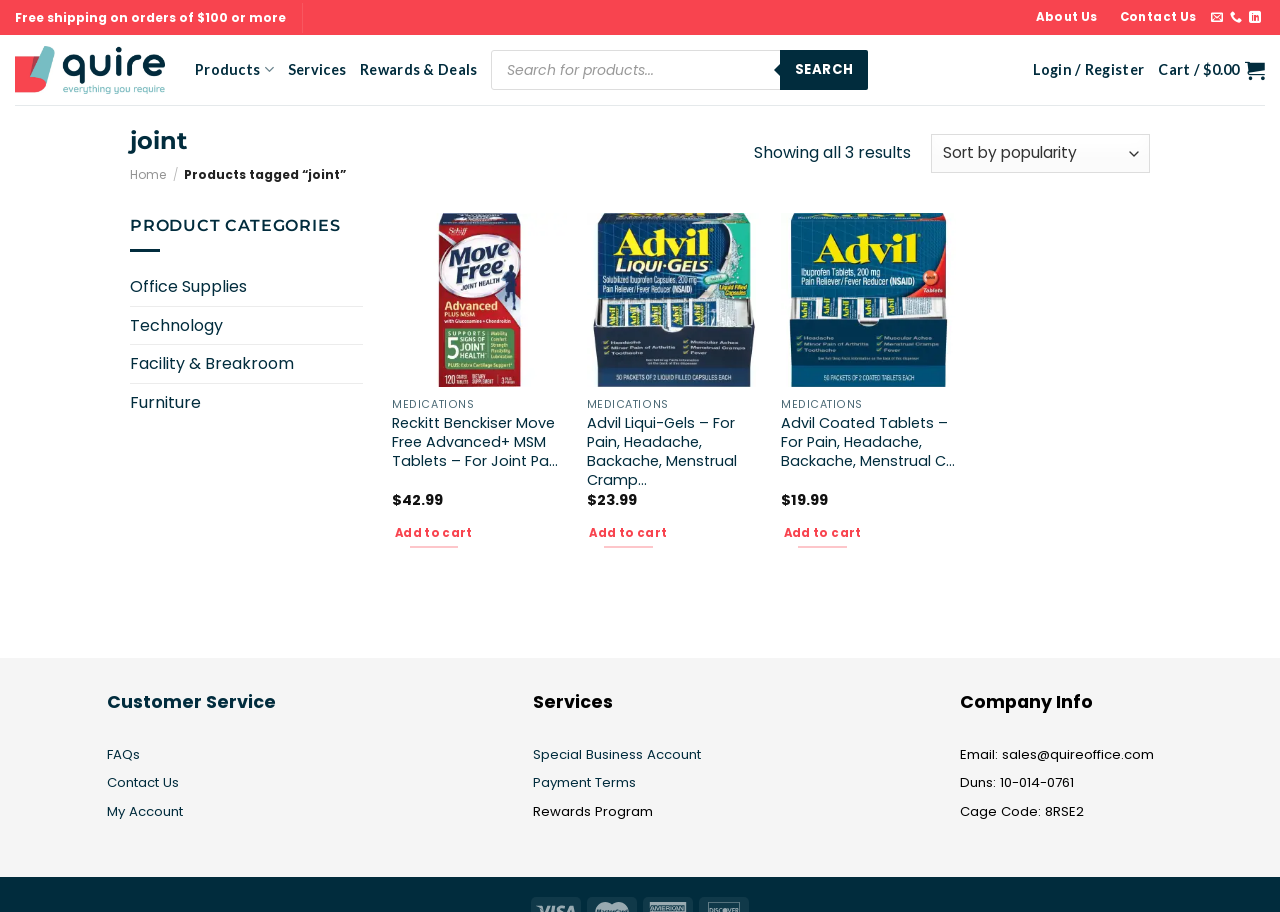Provide the bounding box coordinates of the UI element this sentence describes: "Home".

[0.102, 0.182, 0.13, 0.201]